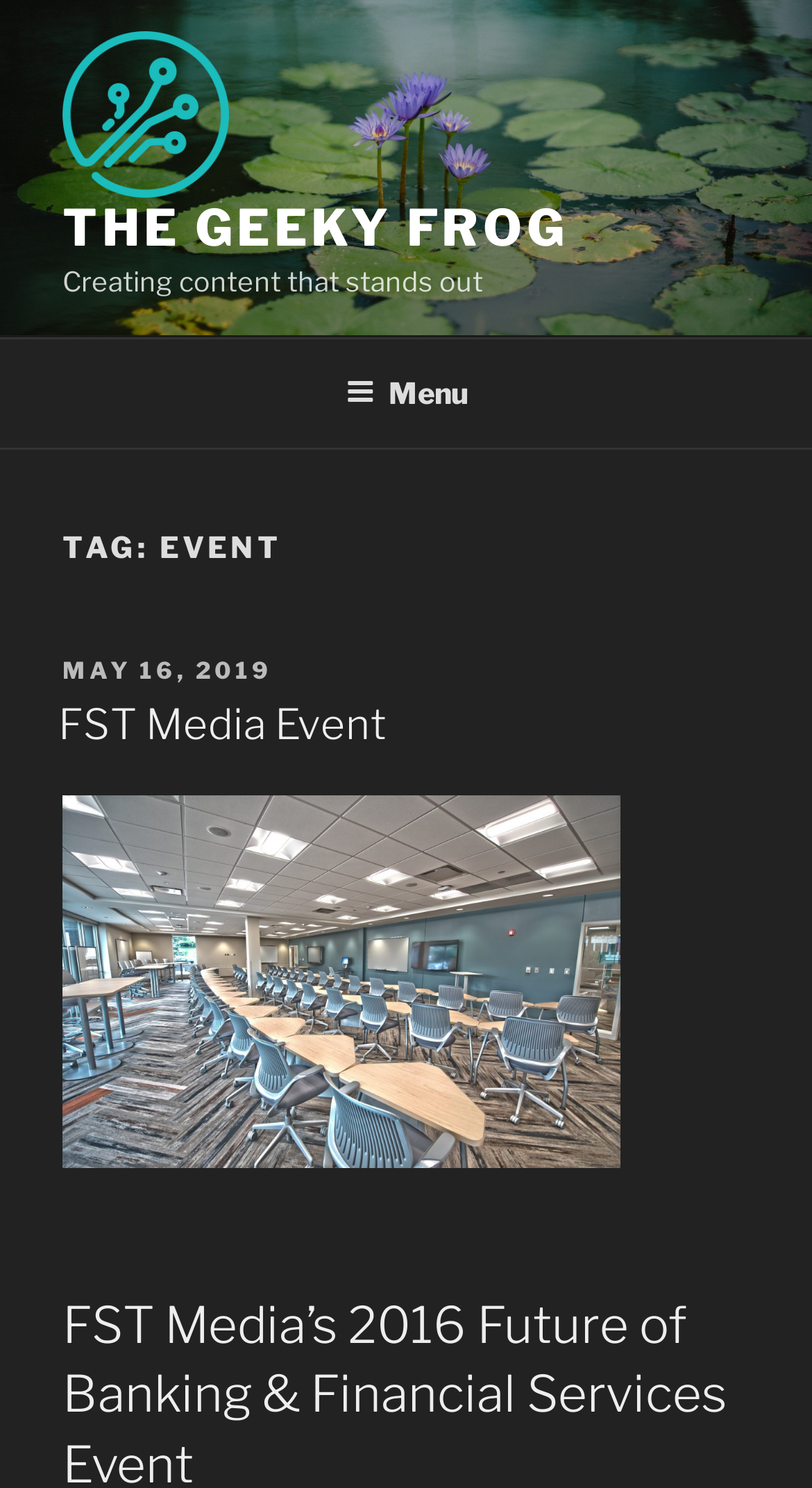Using the webpage screenshot, find the UI element described by The Geeky Frog. Provide the bounding box coordinates in the format (top-left x, top-left y, bottom-right x, bottom-right y), ensuring all values are floating point numbers between 0 and 1.

[0.077, 0.133, 0.7, 0.174]